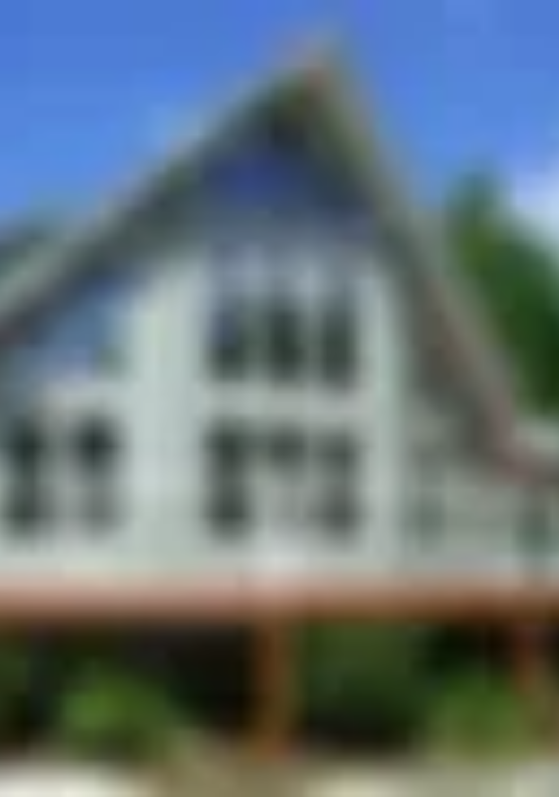What is the company known for?
Give a thorough and detailed response to the question.

The caption states that the image represents the commitment to superior quality and design, aligning with the values of excellent service and skilled craftsmanship emphasized by the company known for its renovations and remodels, implying that the company is known for its expertise in renovations and remodels.